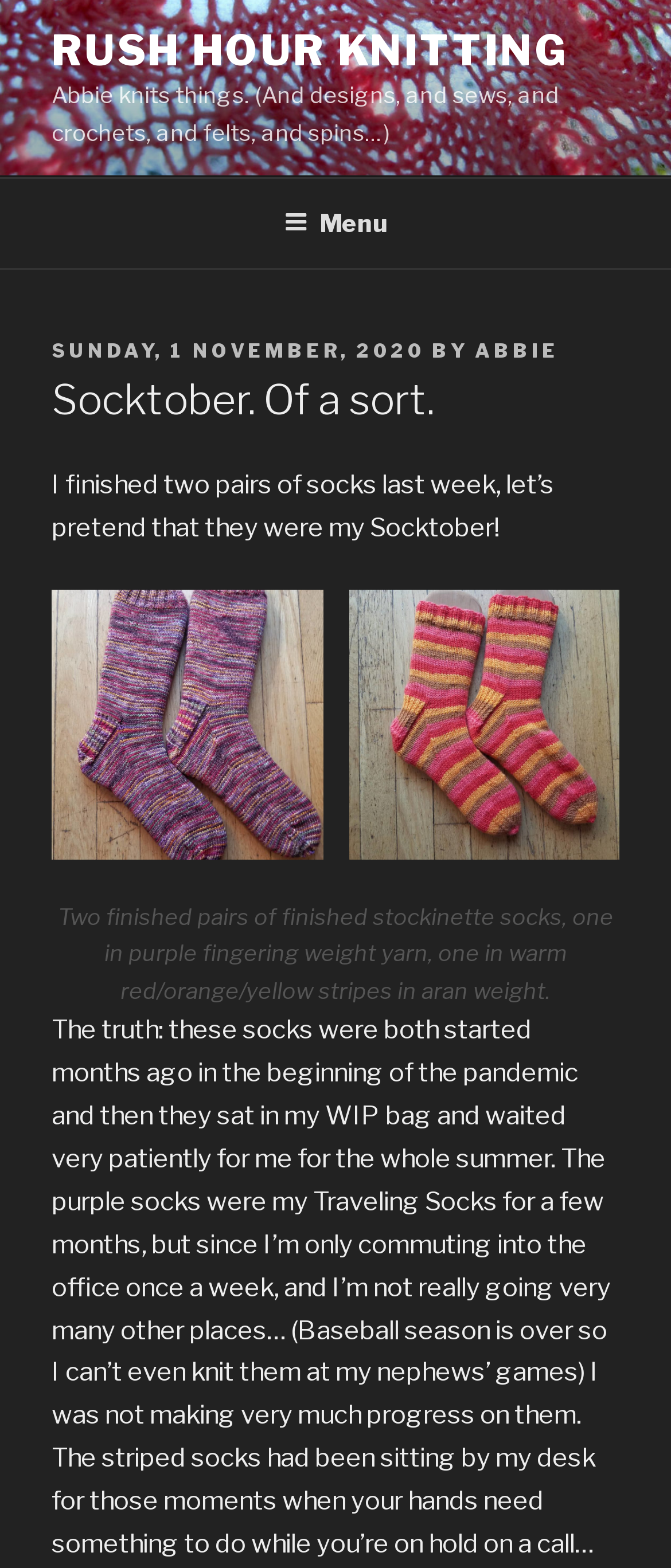Return the bounding box coordinates of the UI element that corresponds to this description: "Menu". The coordinates must be given as four float numbers in the range of 0 and 1, [left, top, right, bottom].

[0.386, 0.115, 0.614, 0.169]